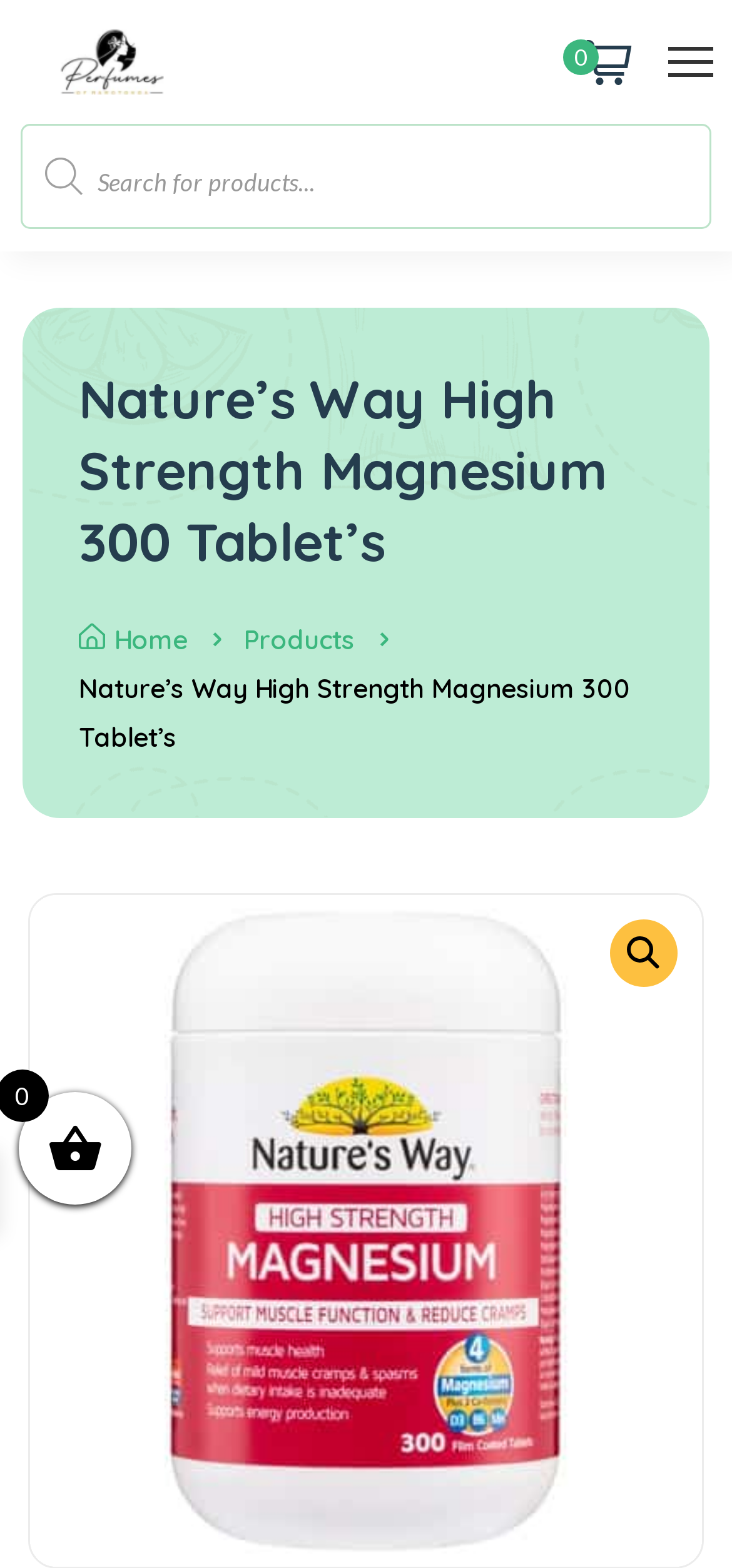Based on the image, give a detailed response to the question: Is the search box located at the top of the webpage?

By analyzing the y1 and y2 coordinates of the search box element, I found that it is located near the top of the webpage, which is indicated by the small y1 and y2 values.